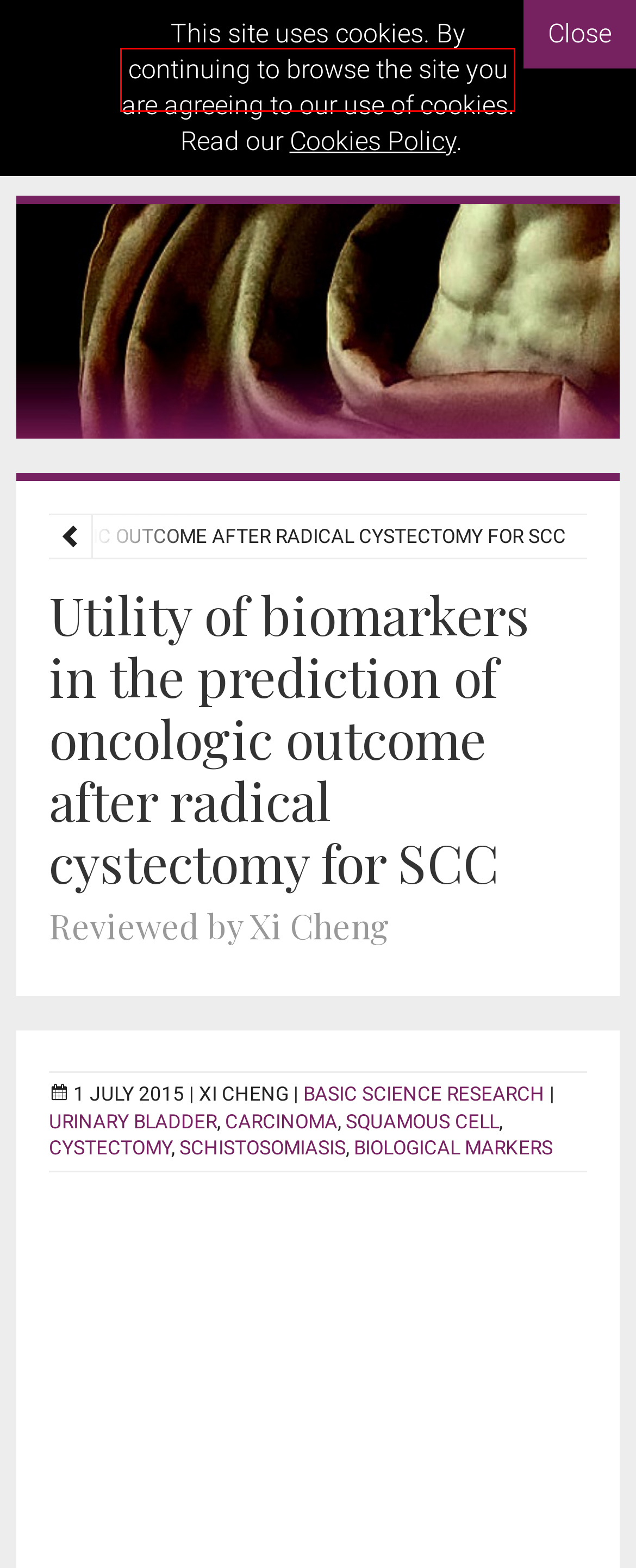Observe the webpage screenshot and focus on the red bounding box surrounding a UI element. Choose the most appropriate webpage description that corresponds to the new webpage after clicking the element in the bounding box. Here are the candidates:
A. Contributors | Urology News
B. Prostate Cancer 2024 | Urology News
C. Digital Marketing, Design & Development
D. Journal Reviews | Urology News
E. Urology | Urology News
F. Events | Urology News
G. Supplements - Library | Urology News
H. History of Urology | Urology News

E